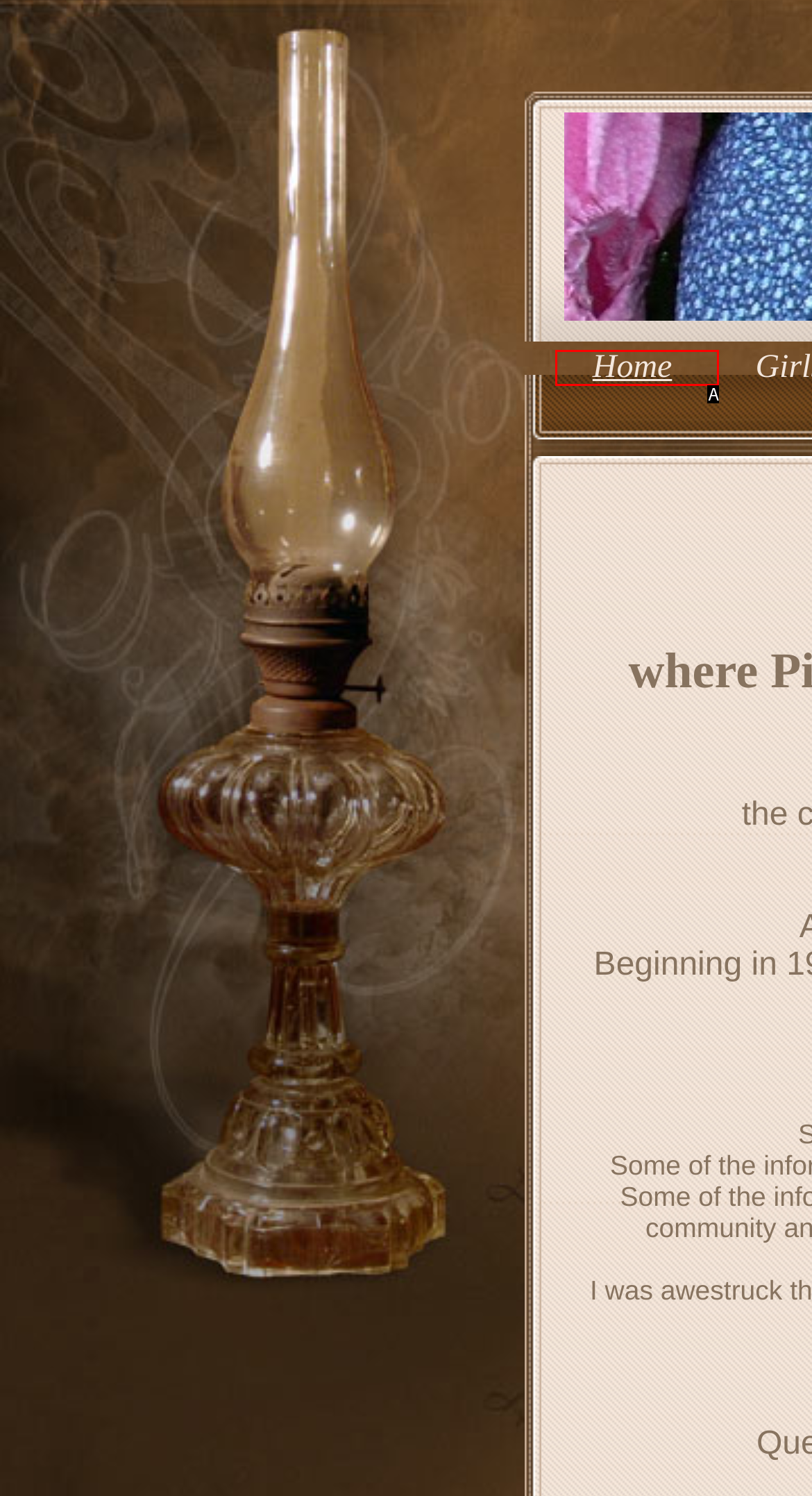Which UI element matches this description: Home?
Reply with the letter of the correct option directly.

A